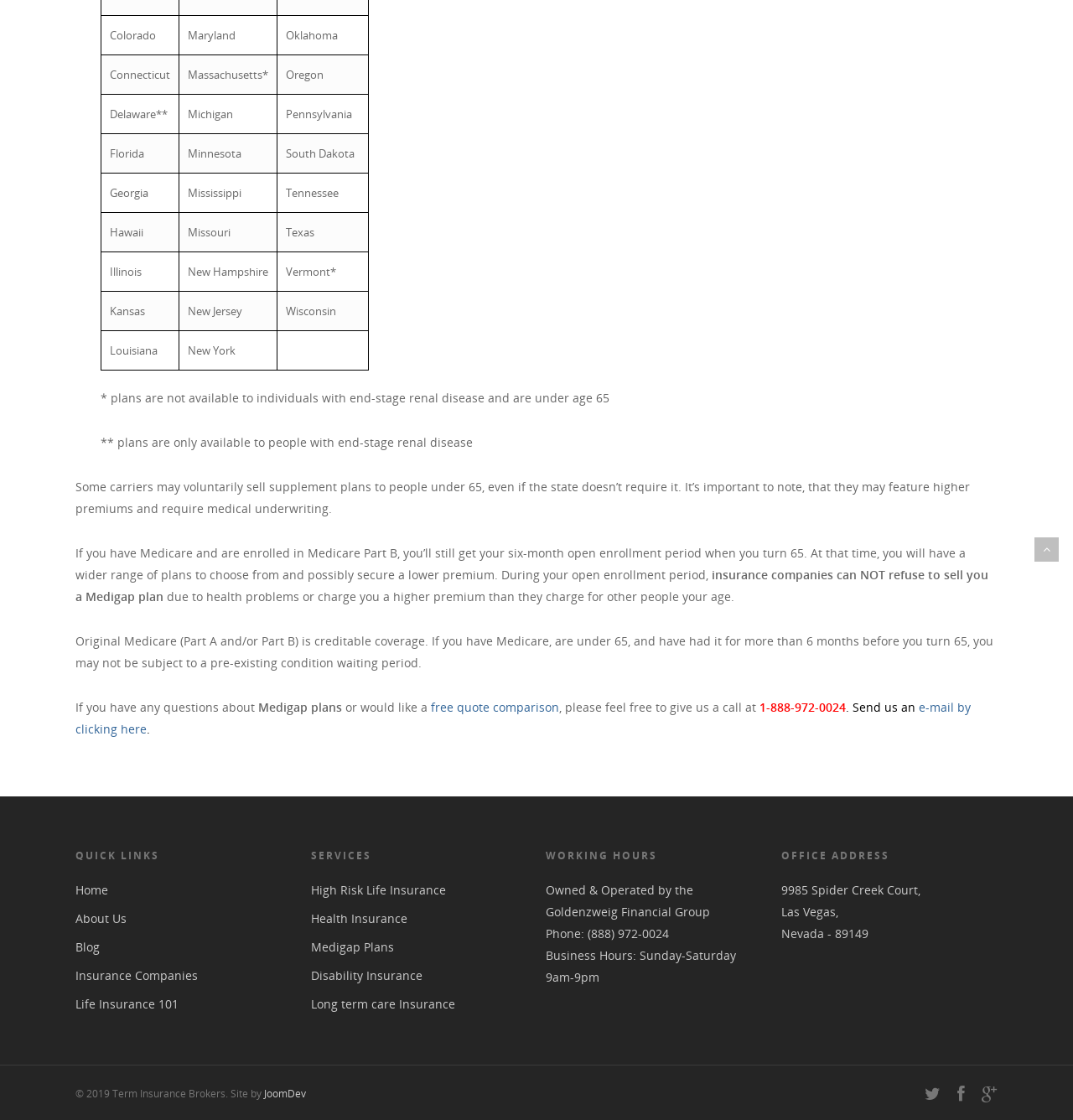Locate the bounding box coordinates of the UI element described by: "Life Insurance 101". Provide the coordinates as four float numbers between 0 and 1, formatted as [left, top, right, bottom].

[0.07, 0.887, 0.272, 0.906]